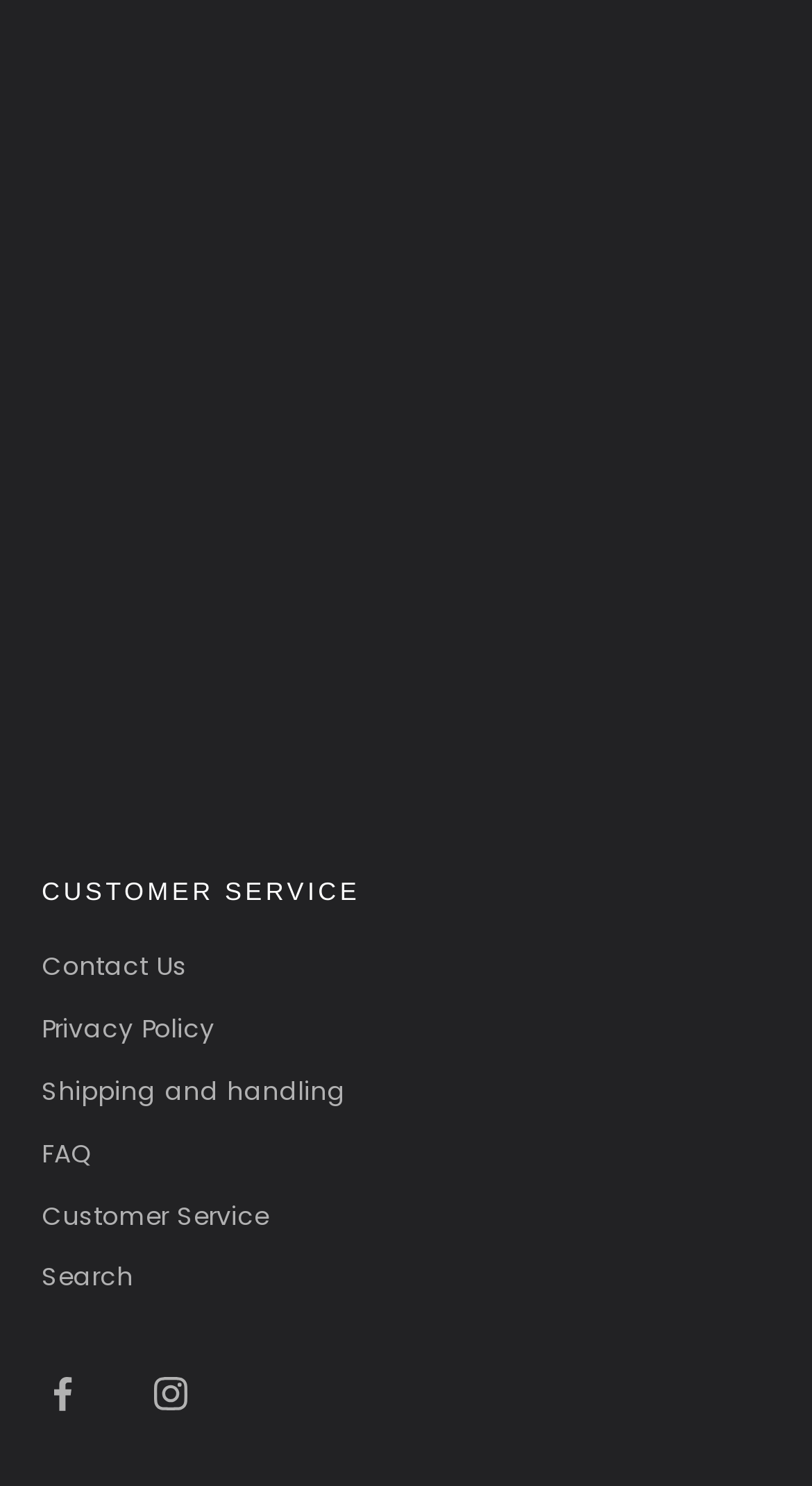Using the format (top-left x, top-left y, bottom-right x, bottom-right y), and given the element description, identify the bounding box coordinates within the screenshot: Privacy Policy

[0.051, 0.68, 0.264, 0.704]